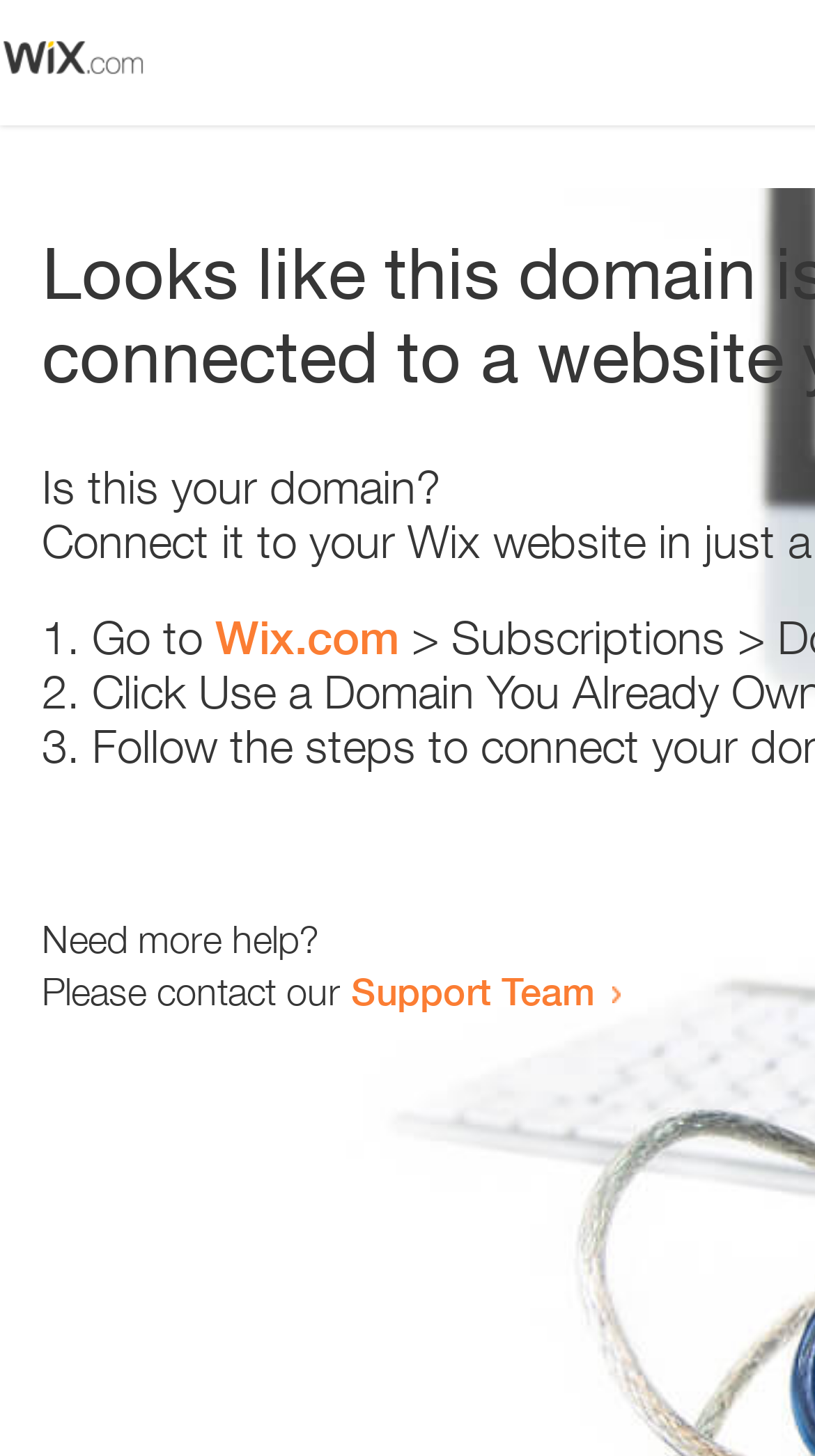Provide the bounding box coordinates of the HTML element described by the text: "Support Team".

[0.431, 0.665, 0.731, 0.696]